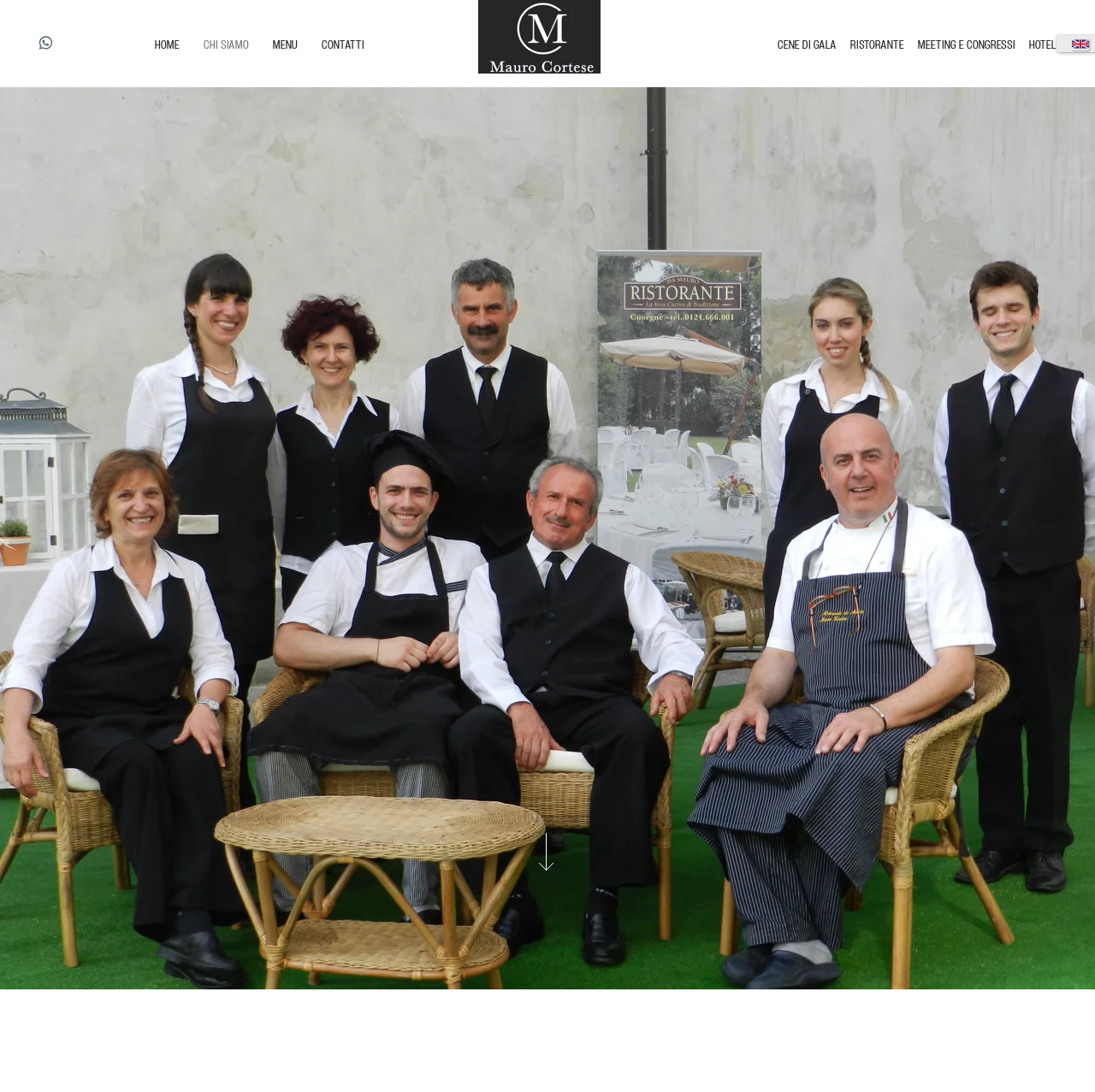Find the bounding box coordinates of the clickable element required to execute the following instruction: "open WhatsApp chat". Provide the coordinates as four float numbers between 0 and 1, i.e., [left, top, right, bottom].

[0.018, 0.033, 0.066, 0.045]